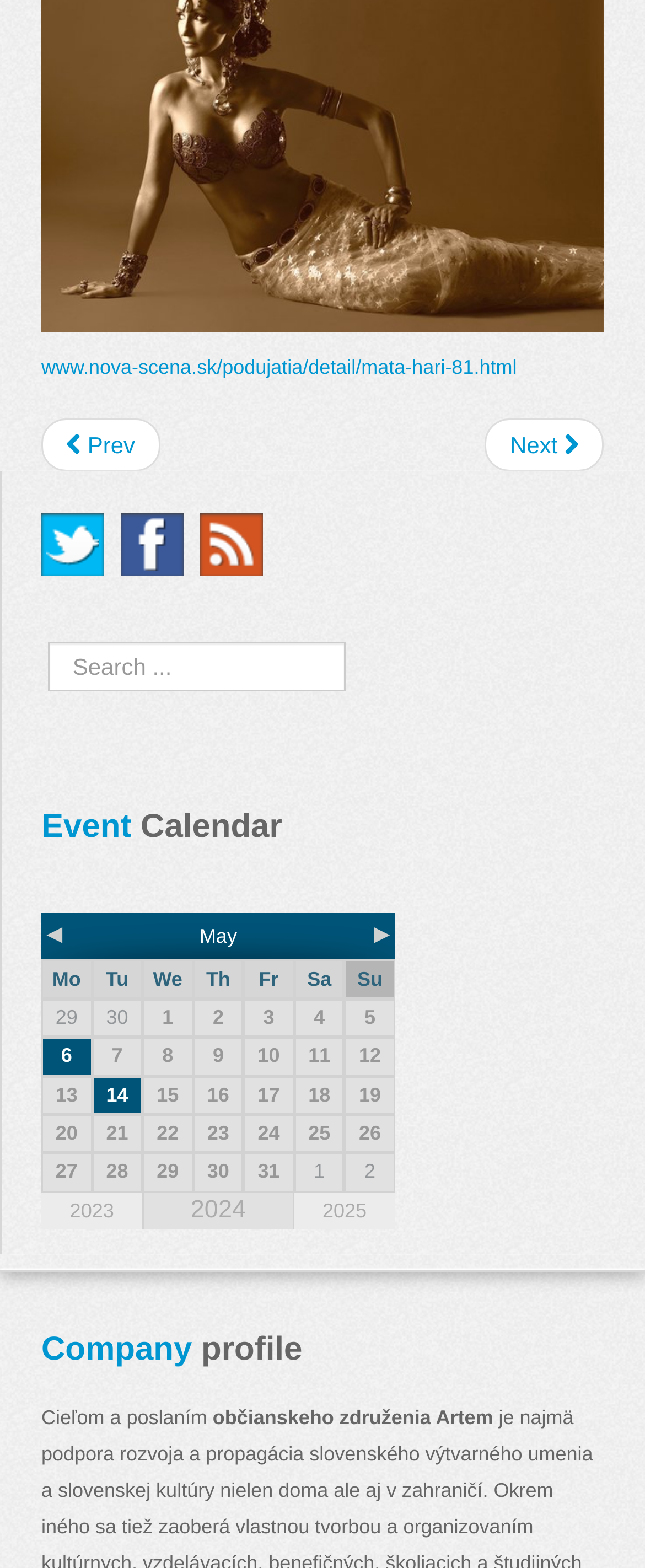How many days are shown in the event calendar?
Using the image as a reference, deliver a detailed and thorough answer to the question.

The event calendar shows 31 days, from 29th of the previous month to 31st of the current month, as indicated by the grid cells in the table.